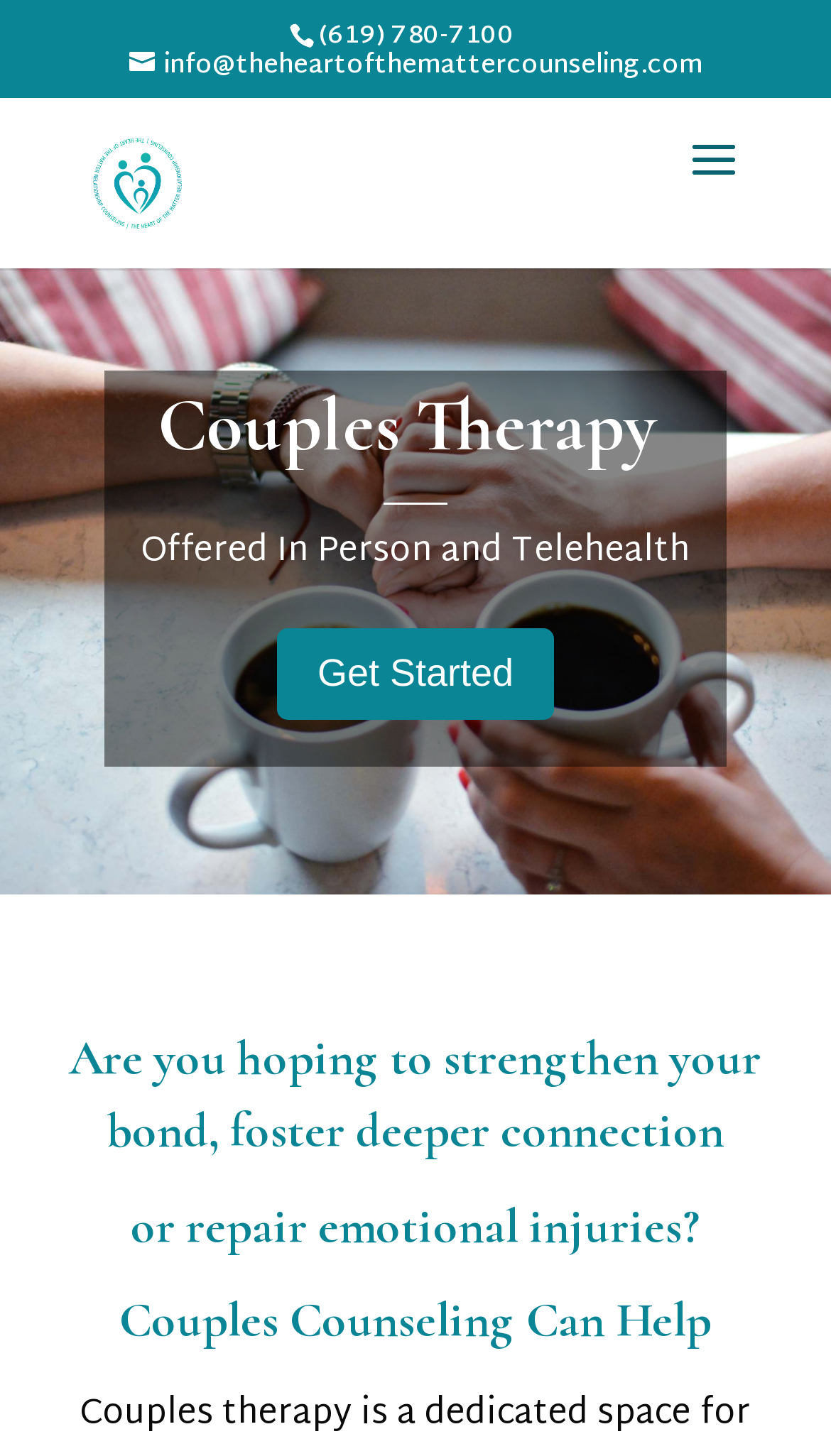Identify the bounding box for the UI element specified in this description: "Get Started". The coordinates must be four float numbers between 0 and 1, formatted as [left, top, right, bottom].

[0.333, 0.431, 0.667, 0.495]